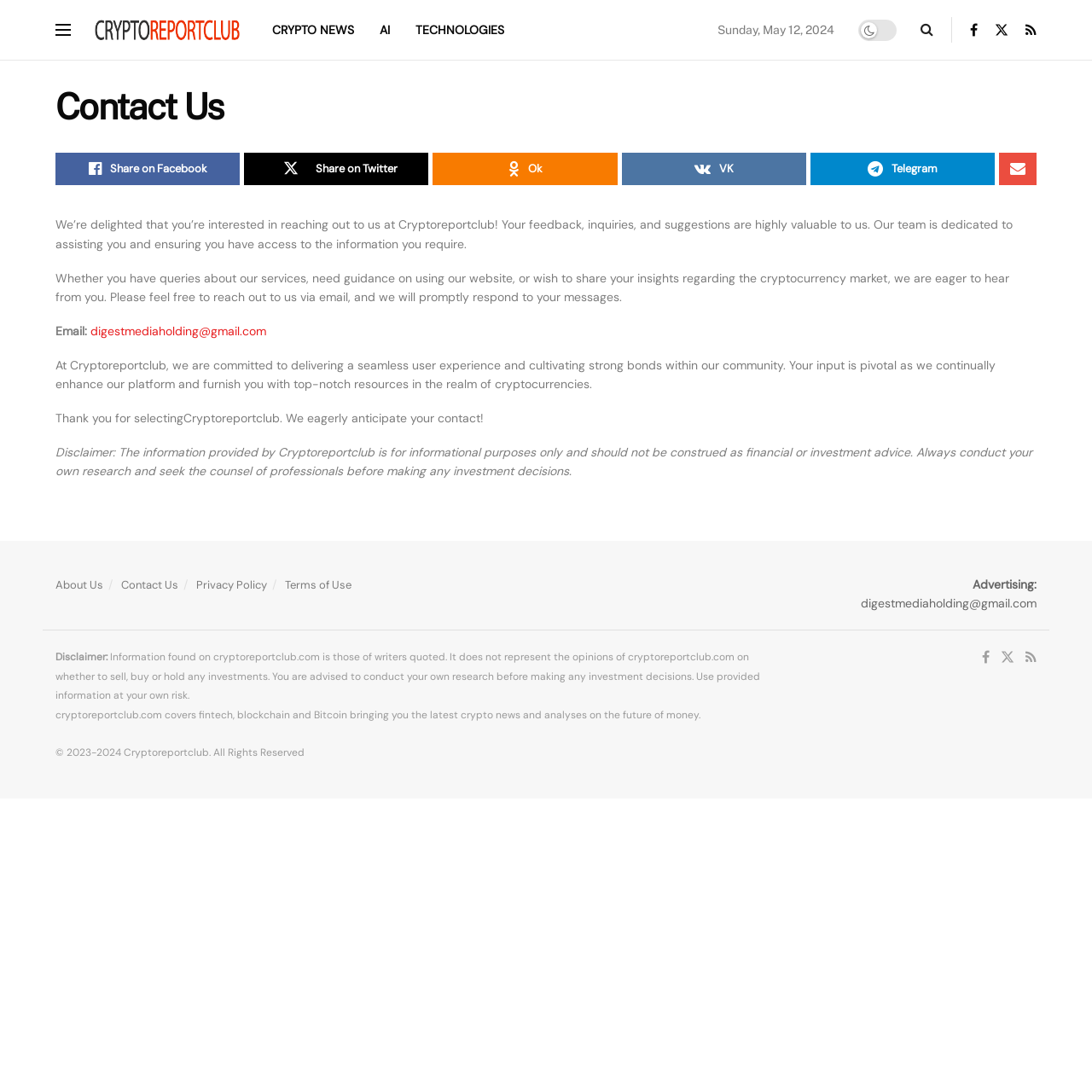Answer the question using only a single word or phrase: 
What is the email address to contact Cryptoreportclub?

digestmediaholding@gmail.com